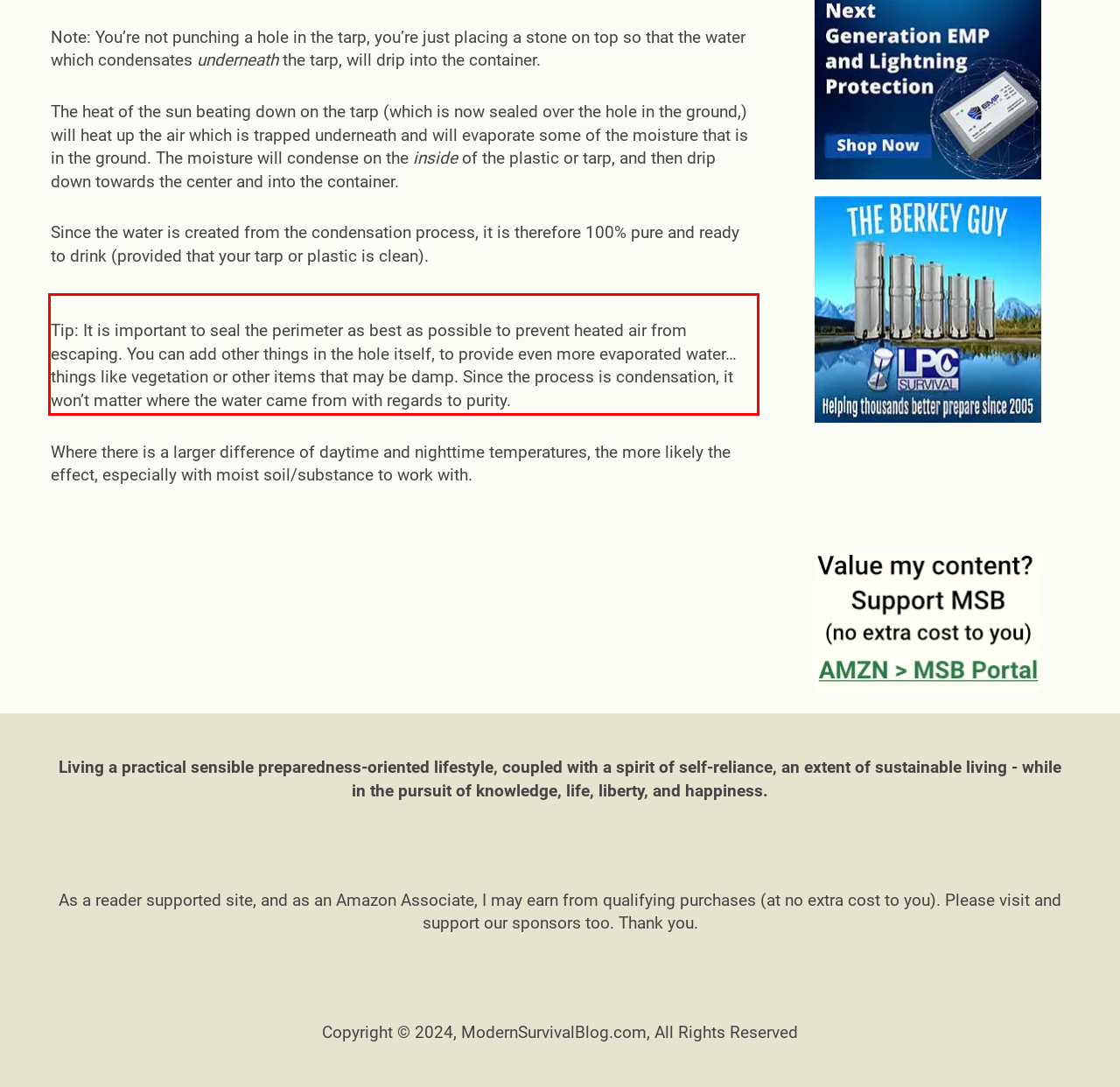You are looking at a screenshot of a webpage with a red rectangle bounding box. Use OCR to identify and extract the text content found inside this red bounding box.

Tip: It is important to seal the perimeter as best as possible to prevent heated air from escaping. You can add other things in the hole itself, to provide even more evaporated water… things like vegetation or other items that may be damp. Since the process is condensation, it won’t matter where the water came from with regards to purity.